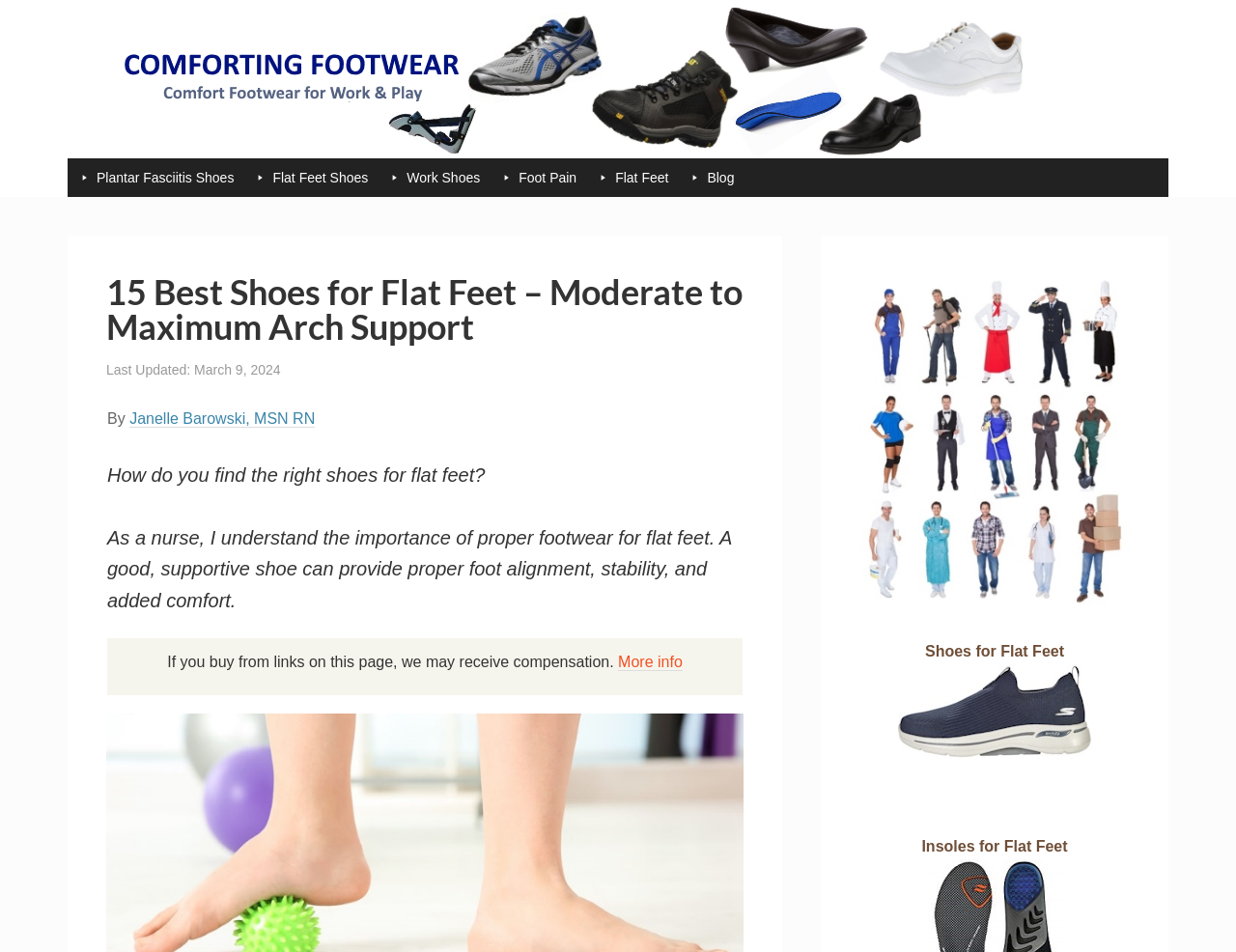Find the bounding box coordinates for the HTML element described as: "Janelle Barowski, MSN RN". The coordinates should consist of four float values between 0 and 1, i.e., [left, top, right, bottom].

[0.105, 0.431, 0.255, 0.449]